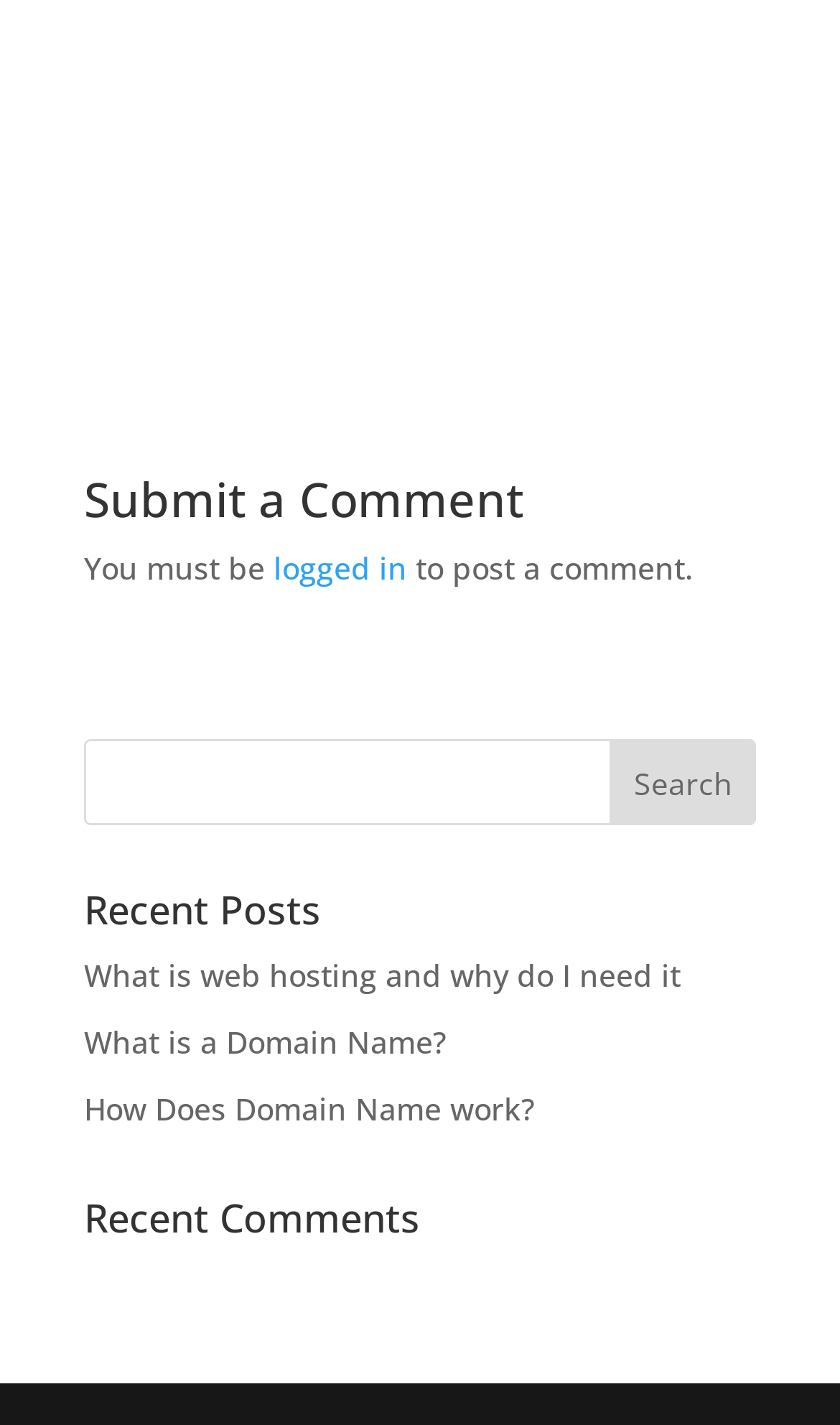Give a one-word or phrase response to the following question: How many links are under the 'Recent Posts' heading?

3